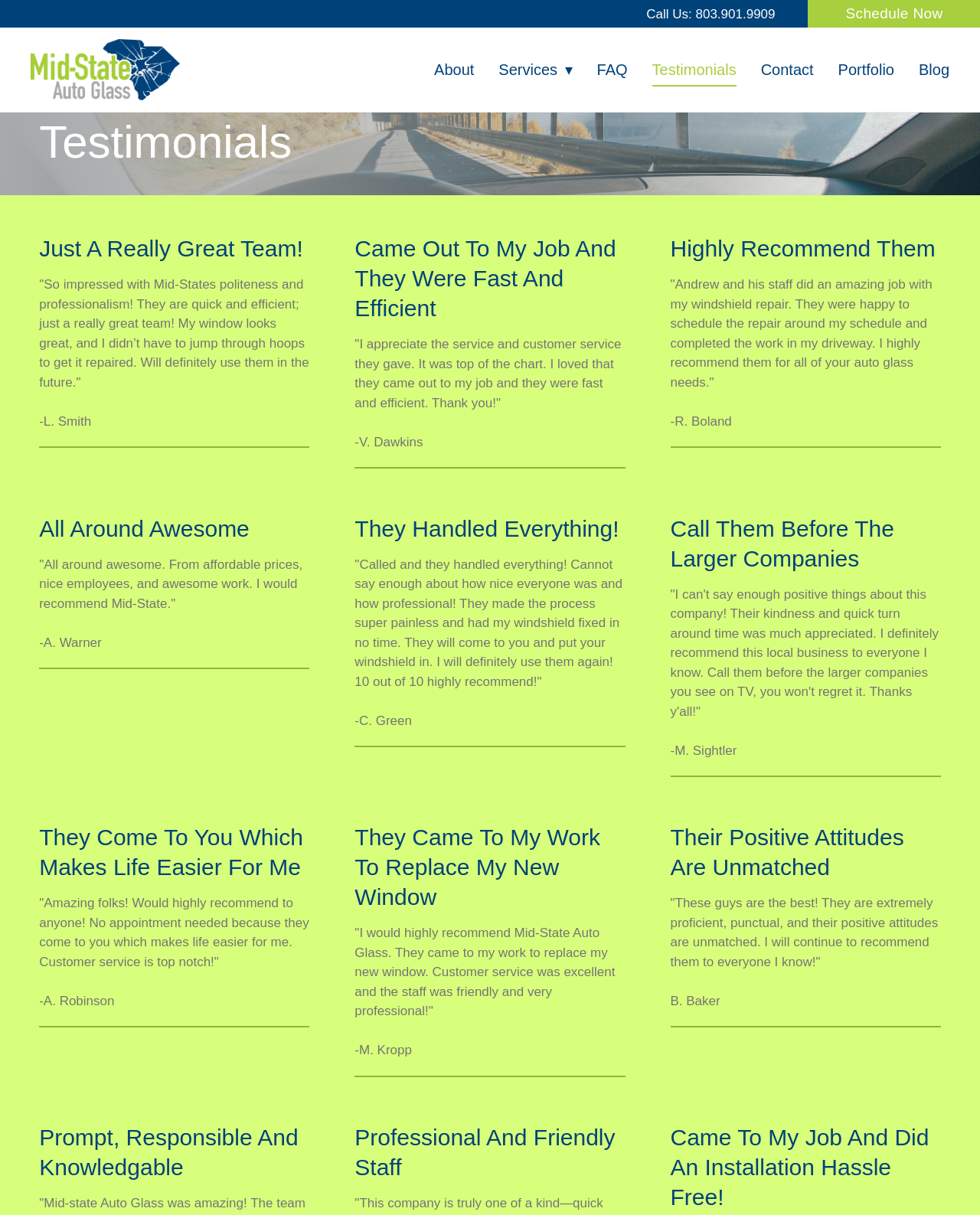Given the element description Contact, identify the bounding box coordinates for the UI element on the webpage screenshot. The format should be (top-left x, top-left y, bottom-right x, bottom-right y), with values between 0 and 1.

[0.776, 0.045, 0.83, 0.07]